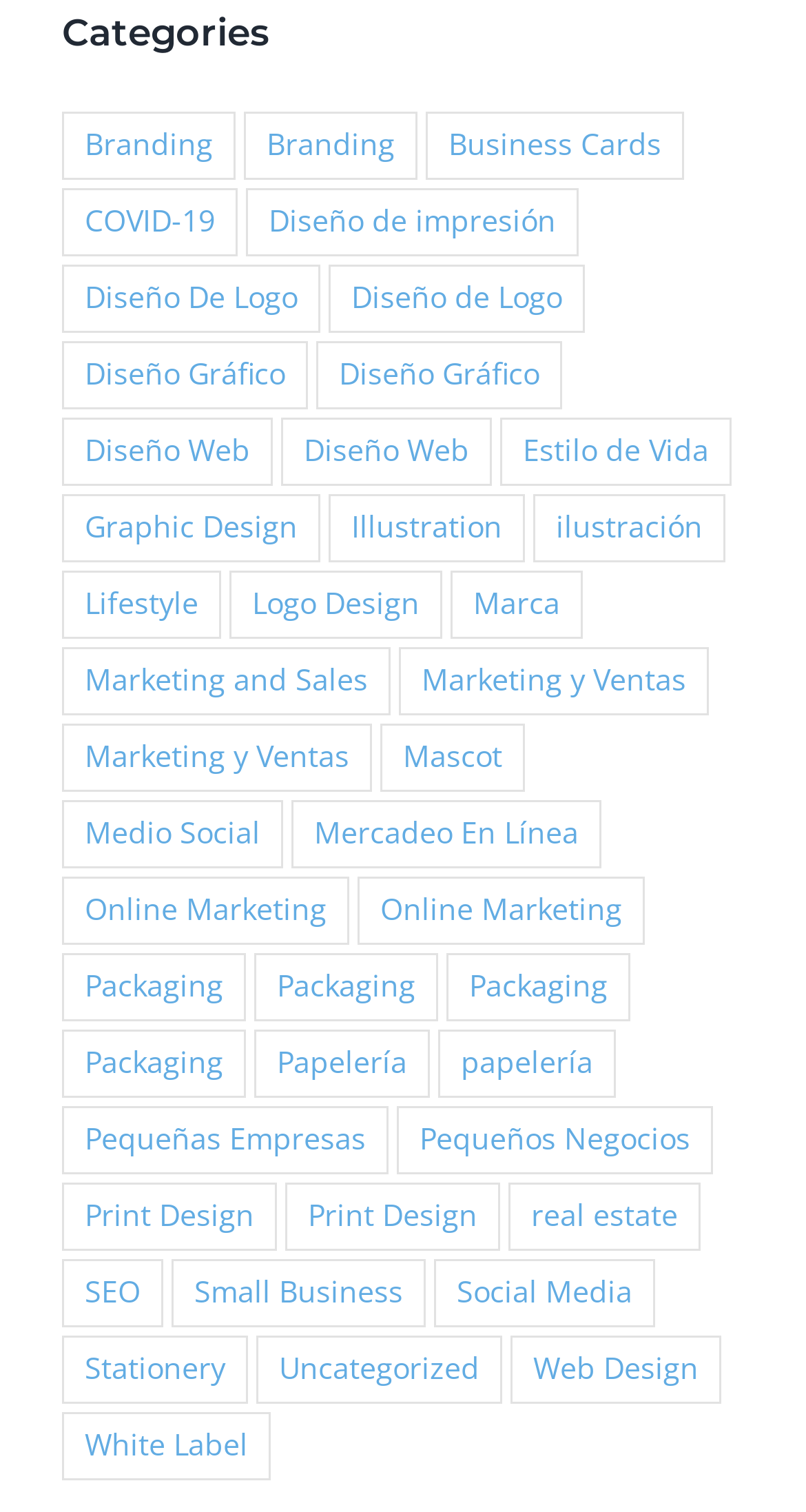Please determine the bounding box coordinates of the element's region to click in order to carry out the following instruction: "Click on Adam Zwar". The coordinates should be four float numbers between 0 and 1, i.e., [left, top, right, bottom].

None